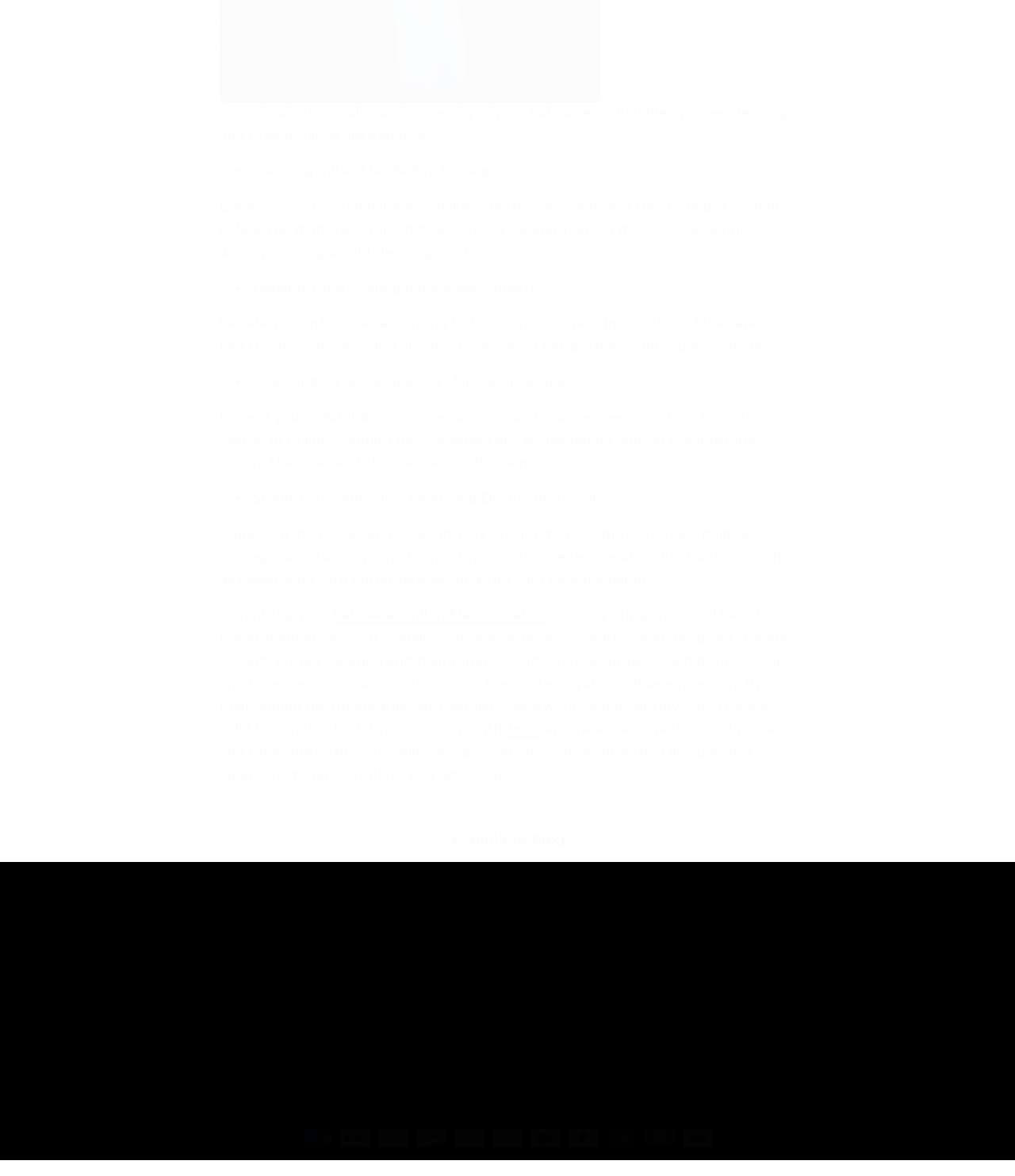What payment methods are accepted on this website?
Provide a detailed answer to the question using information from the image.

The webpage displays a range of payment method logos, including American Express, Apple Pay, Diners Club, Discover, Meta Pay, Google Pay, Mastercard, PayPal, Shop Pay, Venmo, and Visa, indicating that the website accepts multiple payment methods.